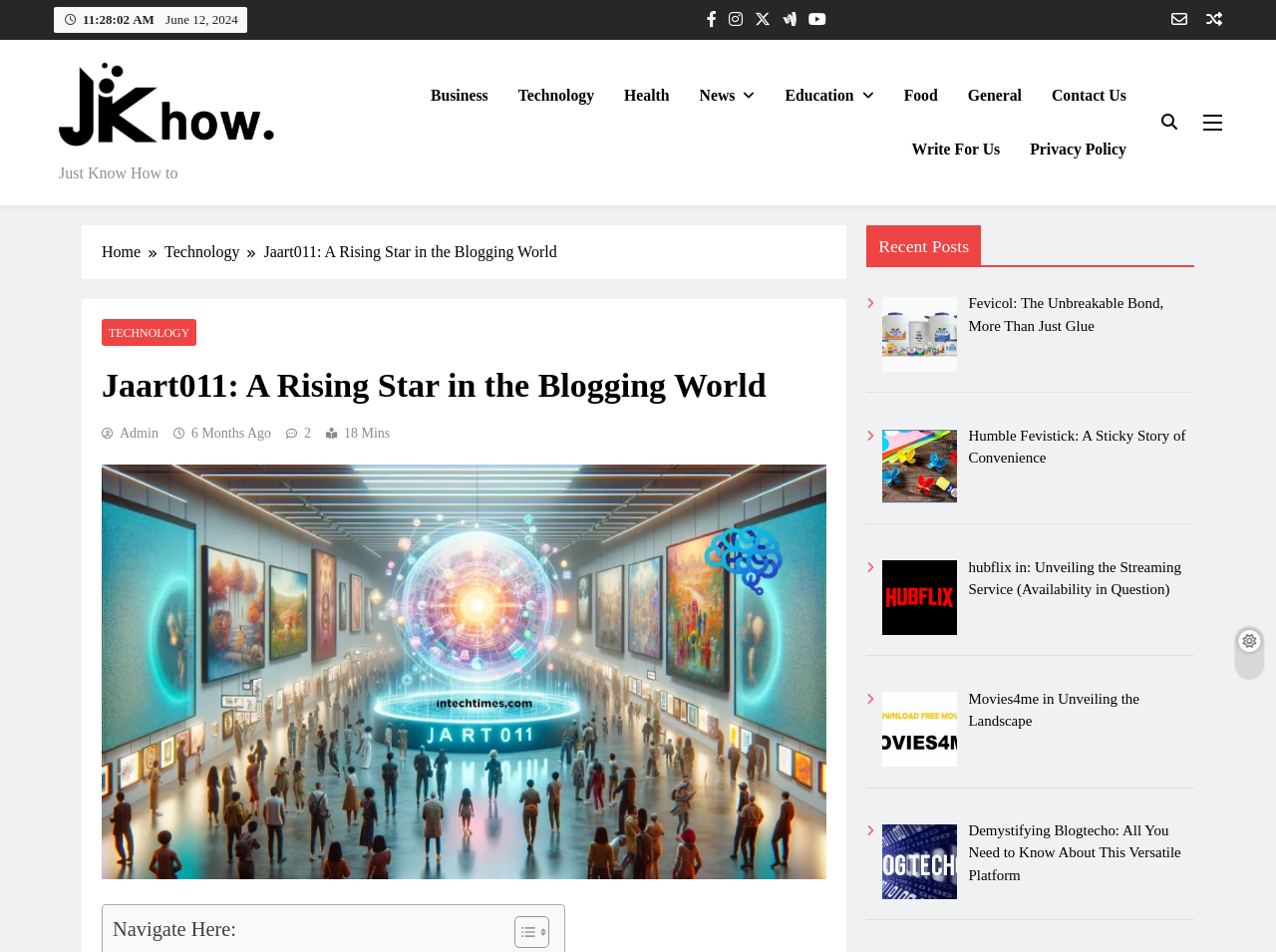Answer the question below in one word or phrase:
What is the purpose of the 'Toggle Table of Content' button?

To navigate the content